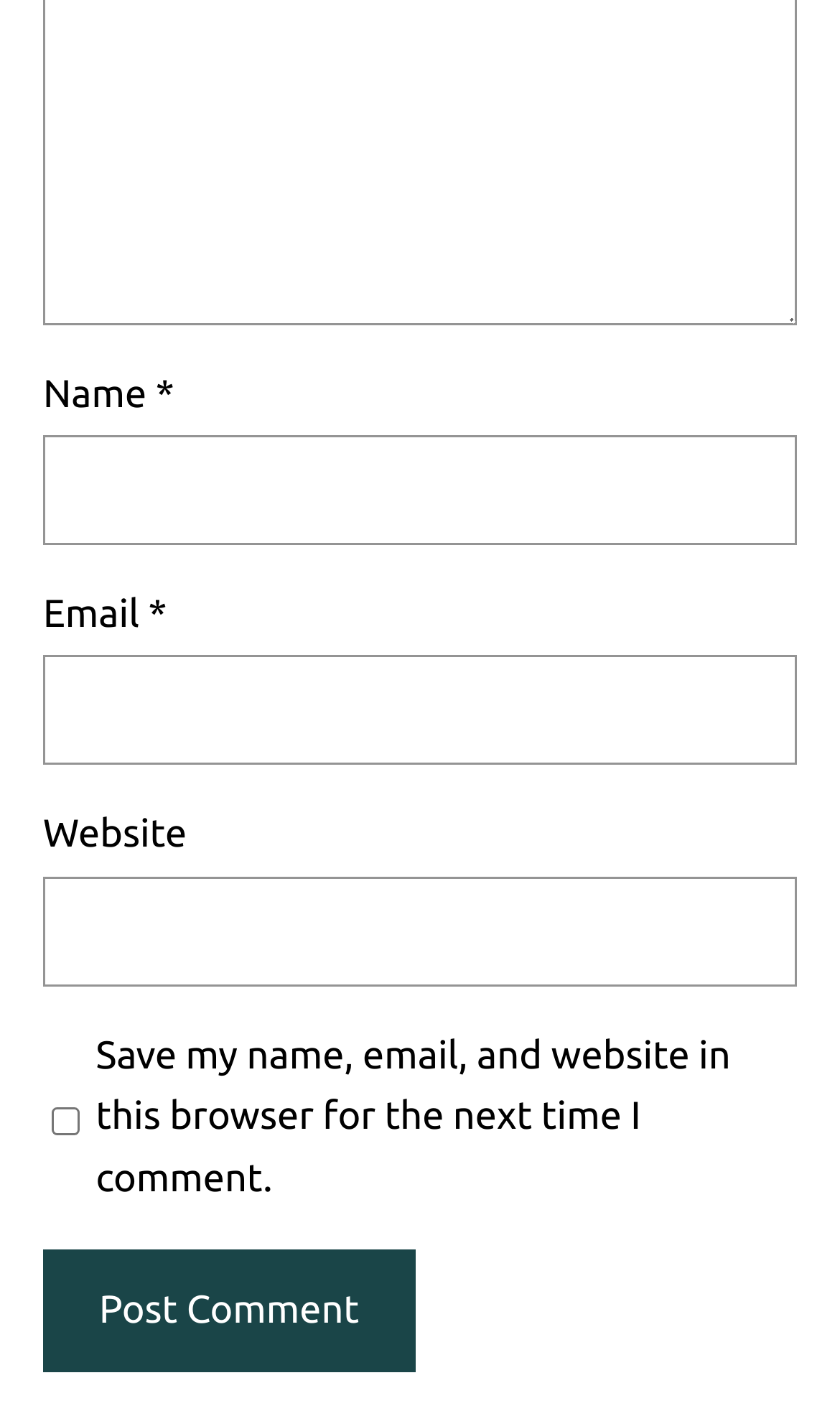Using details from the image, please answer the following question comprehensively:
What is the first field to fill in the form?

The first field to fill in the form is 'Name' because it is the first input field in the form, indicated by the 'Name *' label and the required attribute set to True.